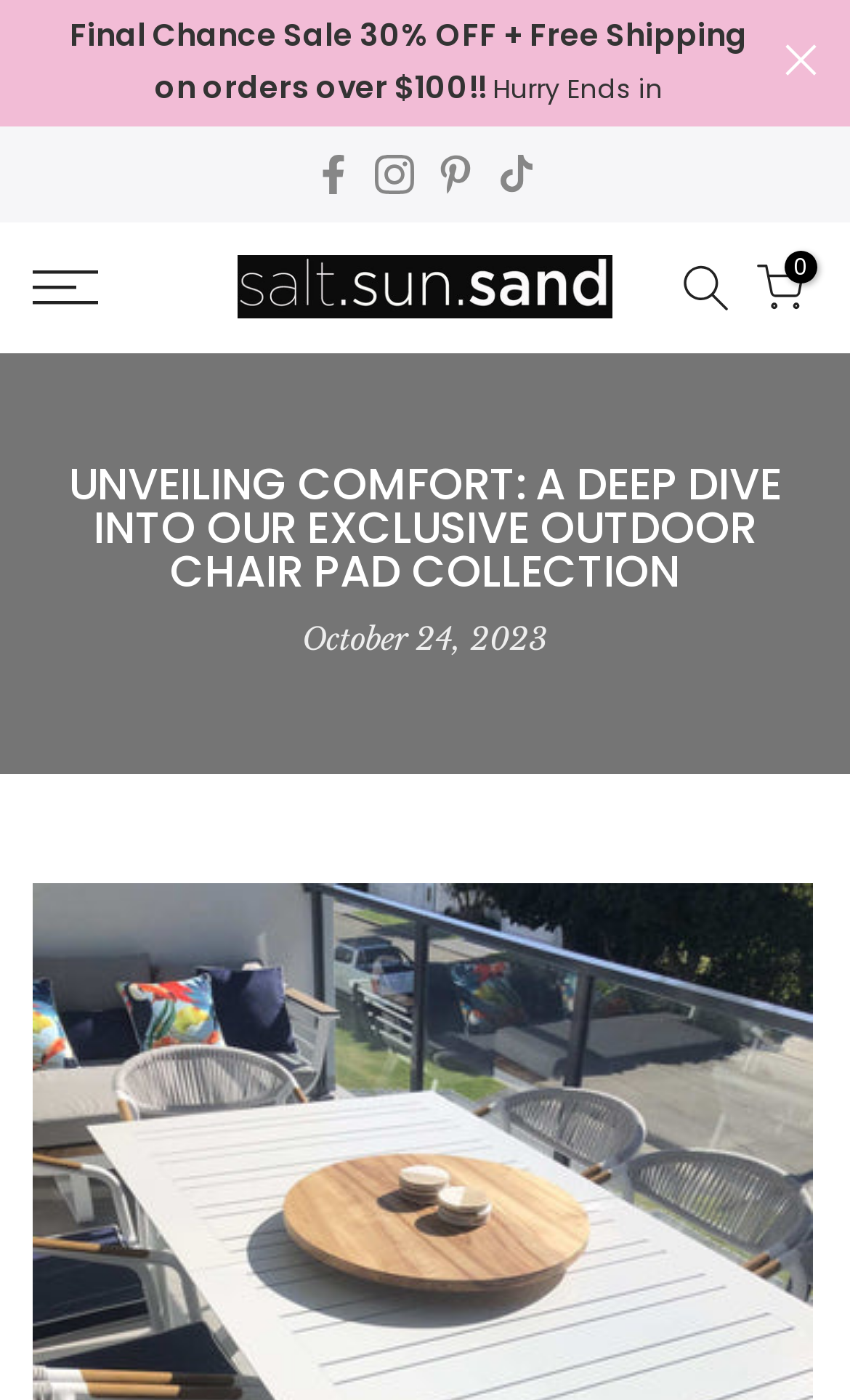Locate the bounding box coordinates of the region to be clicked to comply with the following instruction: "Follow on Facebook". The coordinates must be four float numbers between 0 and 1, in the form [left, top, right, bottom].

[0.369, 0.105, 0.415, 0.143]